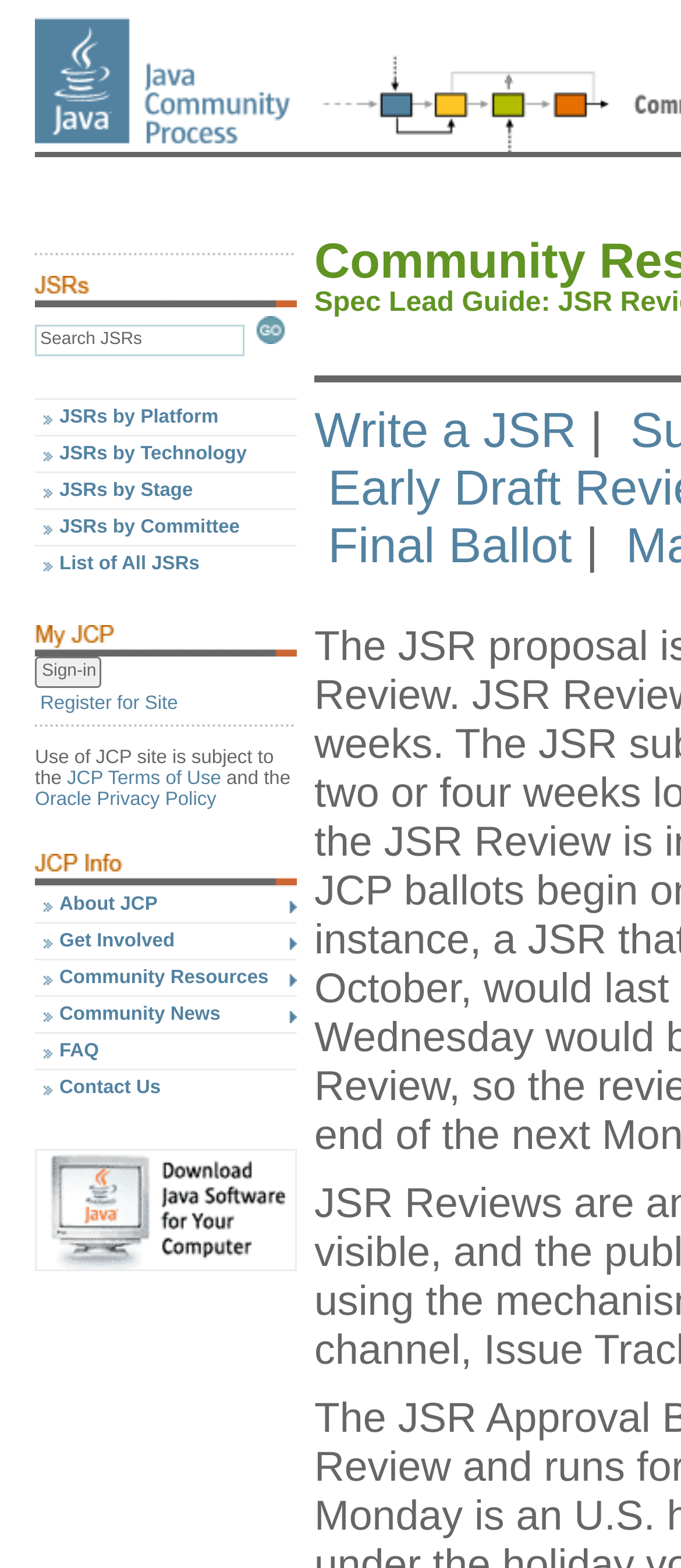Determine the bounding box coordinates of the region that needs to be clicked to achieve the task: "Search for JSRs".

[0.051, 0.207, 0.359, 0.227]